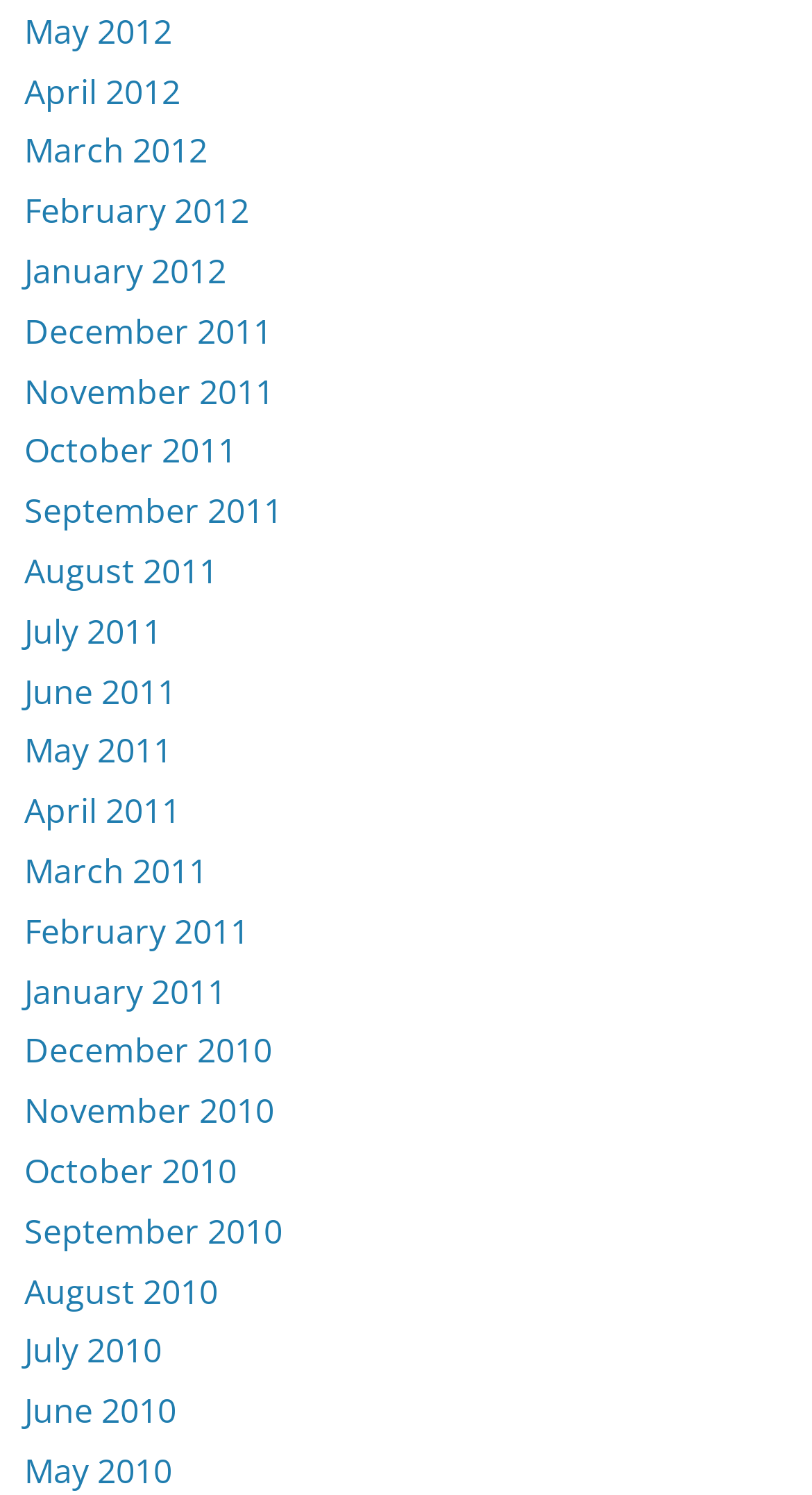Locate the bounding box coordinates of the element that needs to be clicked to carry out the instruction: "View post about The old man’s hat, Glebe". The coordinates should be given as four float numbers ranging from 0 to 1, i.e., [left, top, right, bottom].

None